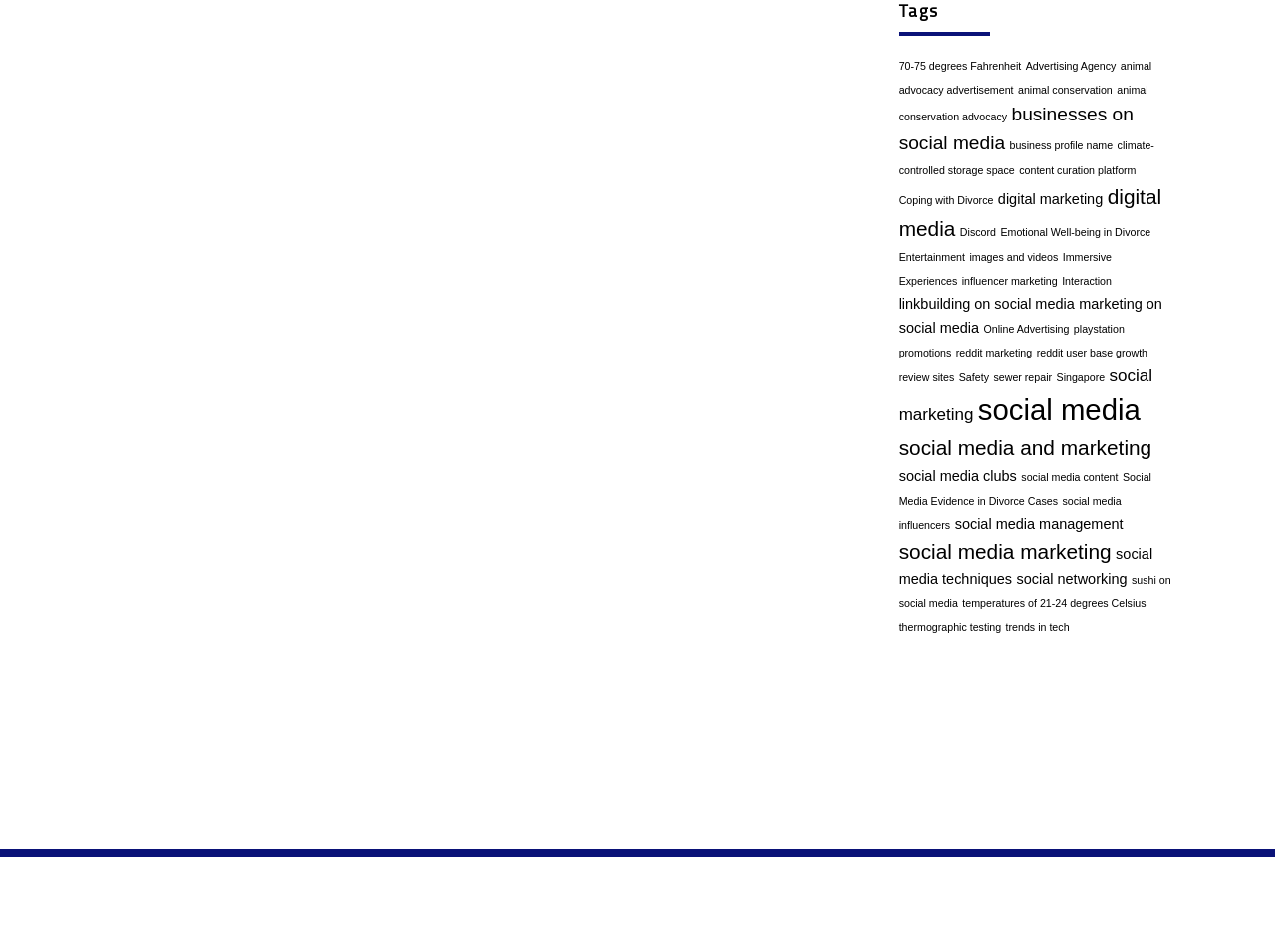Pinpoint the bounding box coordinates for the area that should be clicked to perform the following instruction: "Explore 'animal conservation'".

[0.798, 0.088, 0.872, 0.1]